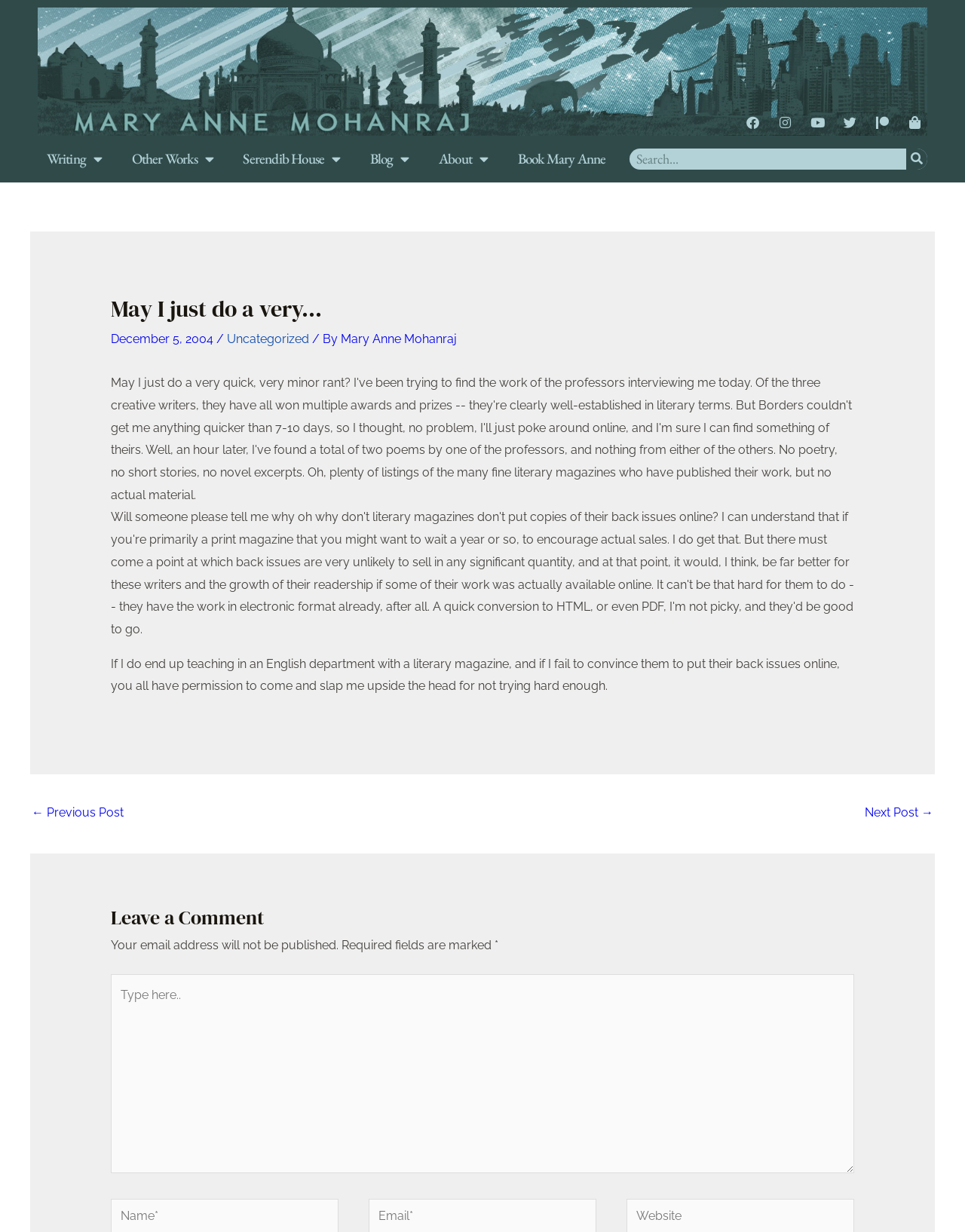Point out the bounding box coordinates of the section to click in order to follow this instruction: "Read the blog".

[0.368, 0.111, 0.439, 0.147]